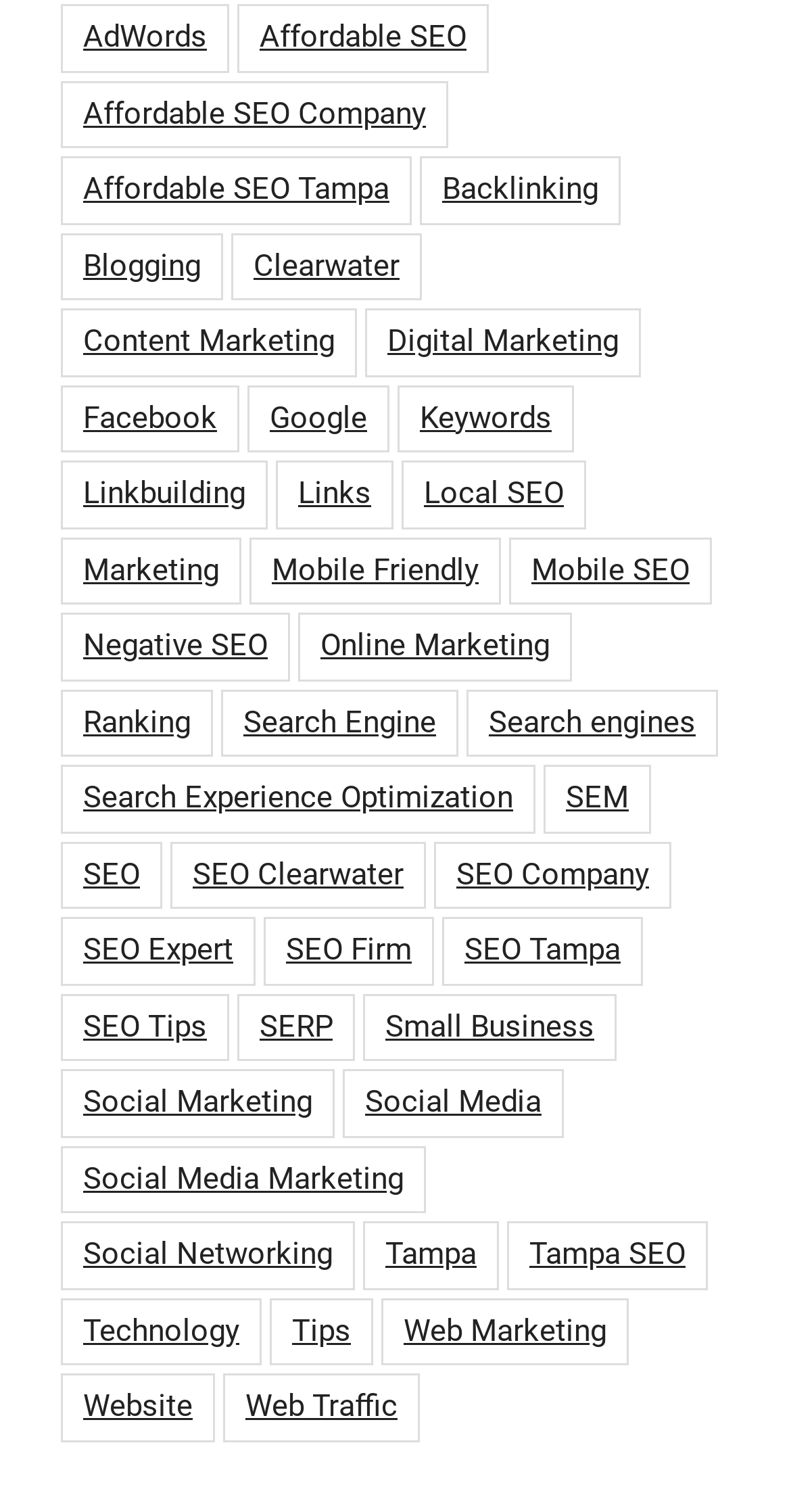Locate the bounding box of the UI element described in the following text: "Social Media Marketing".

[0.077, 0.758, 0.538, 0.803]